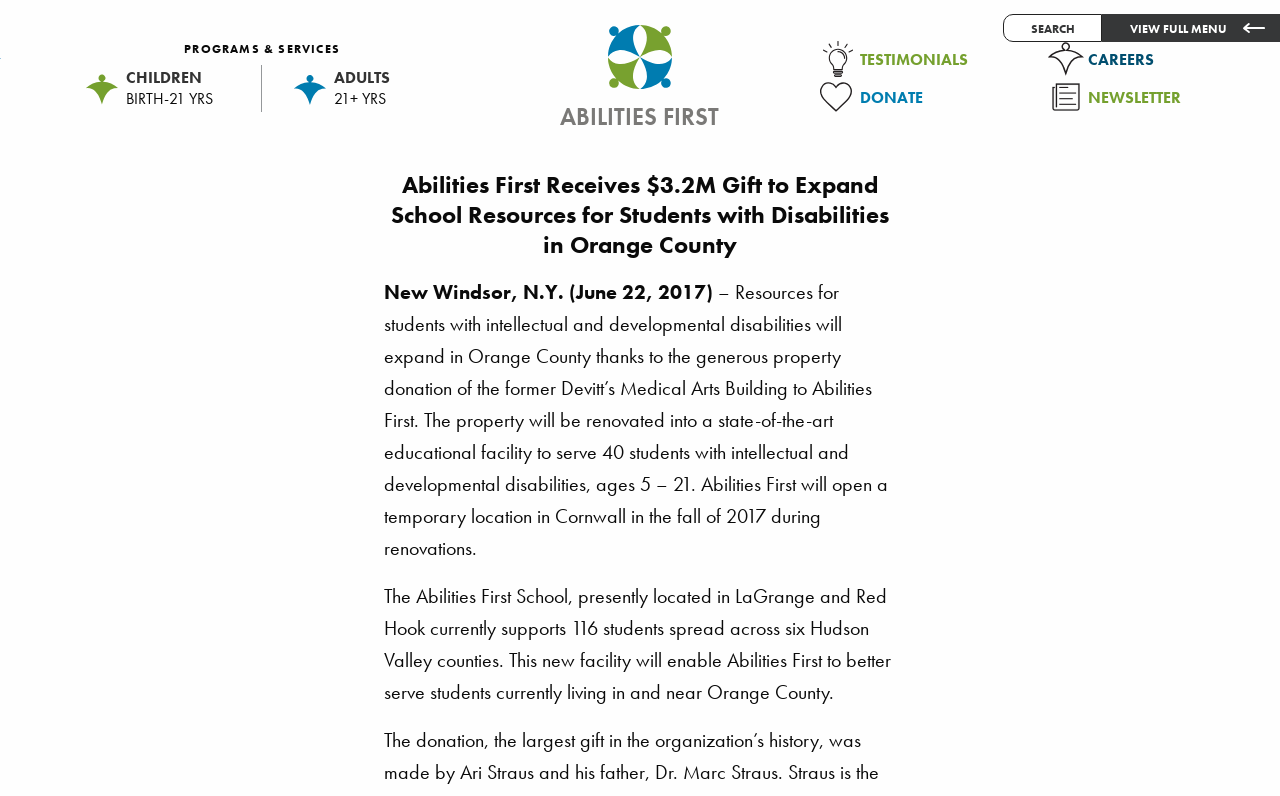What is the name of the organization?
Refer to the image and give a detailed answer to the query.

I found the answer by looking at the heading 'ABILITIES FIRST' with bounding box coordinates [0.366, 0.132, 0.634, 0.162] and the link 'Back to Home ABILITIES FIRST' with bounding box coordinates [0.366, 0.031, 0.634, 0.162]. This suggests that the organization's name is Abilities First.